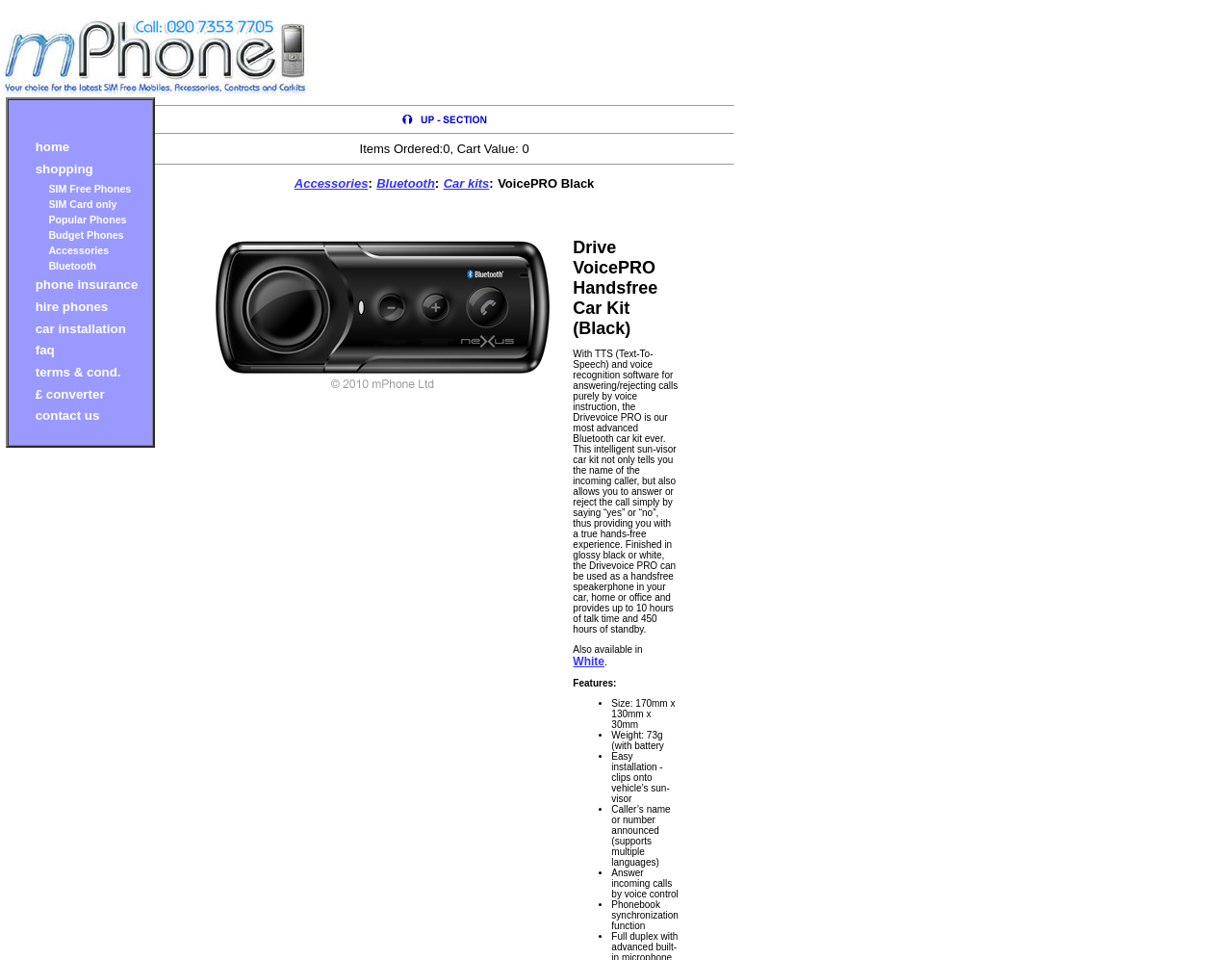Locate the bounding box of the UI element with the following description: "contact us".

[0.029, 0.426, 0.081, 0.441]